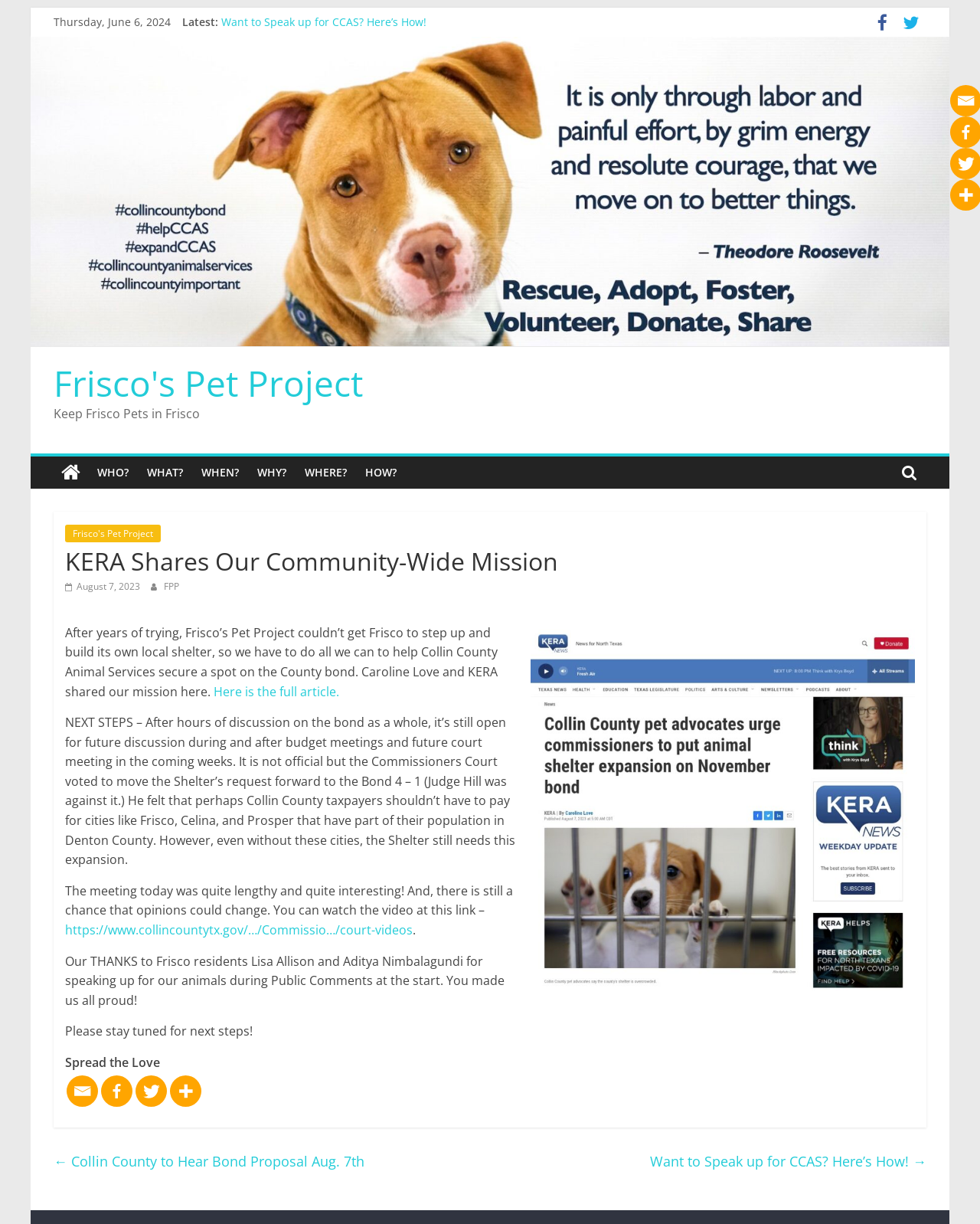What is the current status of the bond proposal?
Please respond to the question with a detailed and well-explained answer.

The current status of the bond proposal can be inferred from the static text element 'NEXT STEPS – After hours of discussion on the bond as a whole, it’s still open for future discussion during and after budget meetings and future court meeting in the coming weeks.' which is located in the middle of the webpage.